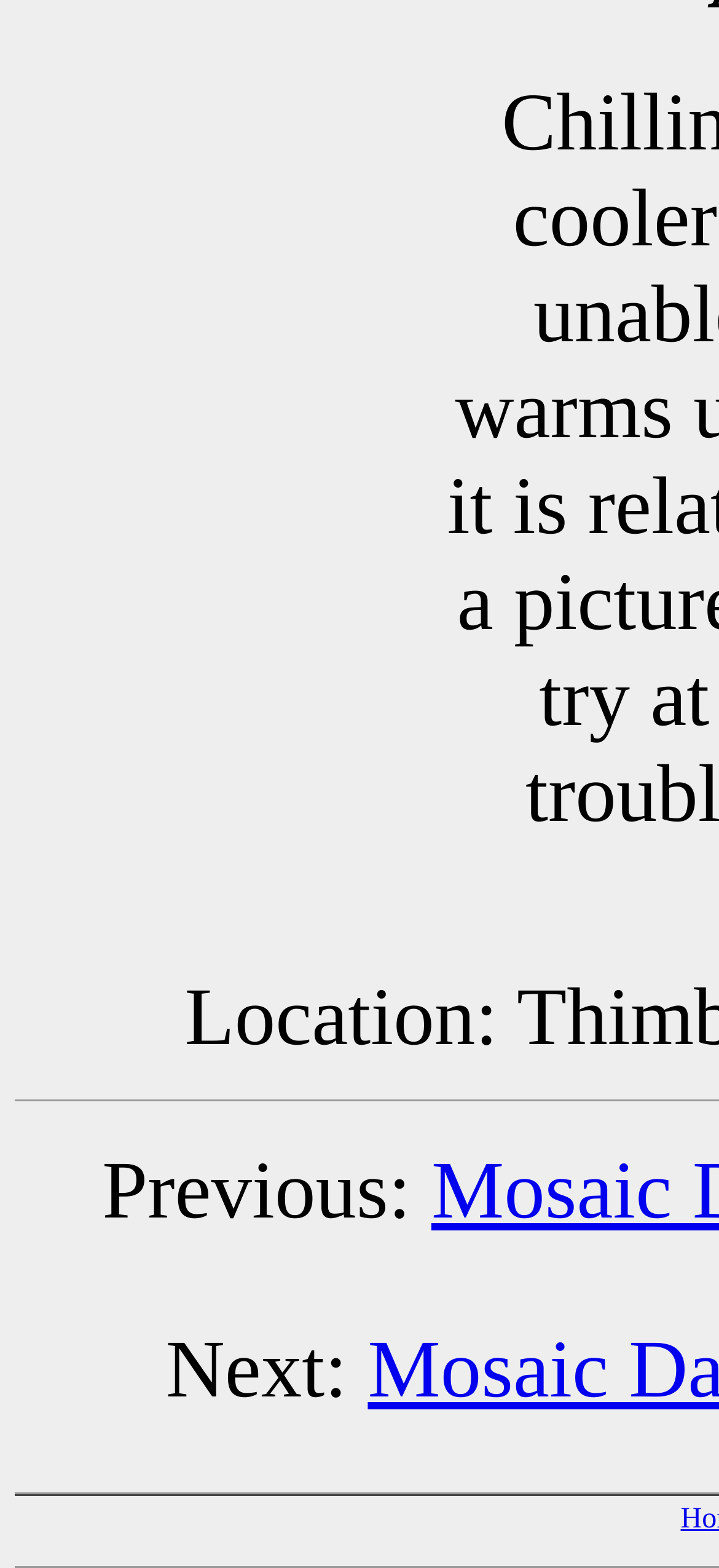Identify the bounding box of the HTML element described as: "Book a Free Home Visit".

None